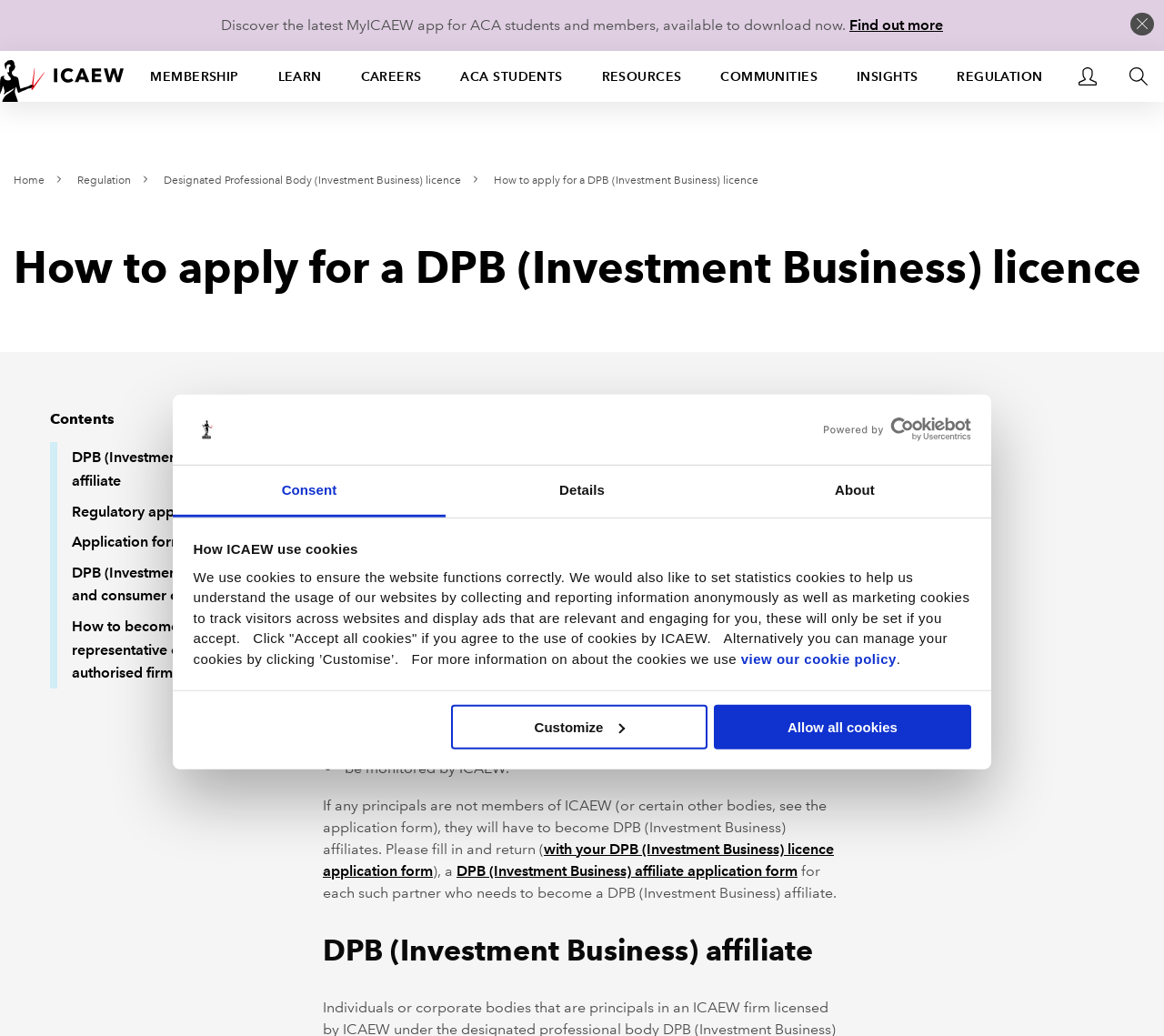Determine the bounding box coordinates of the section to be clicked to follow the instruction: "Click the 'Designated Professional Body (Investment Business) licence' link". The coordinates should be given as four float numbers between 0 and 1, formatted as [left, top, right, bottom].

[0.141, 0.168, 0.396, 0.181]